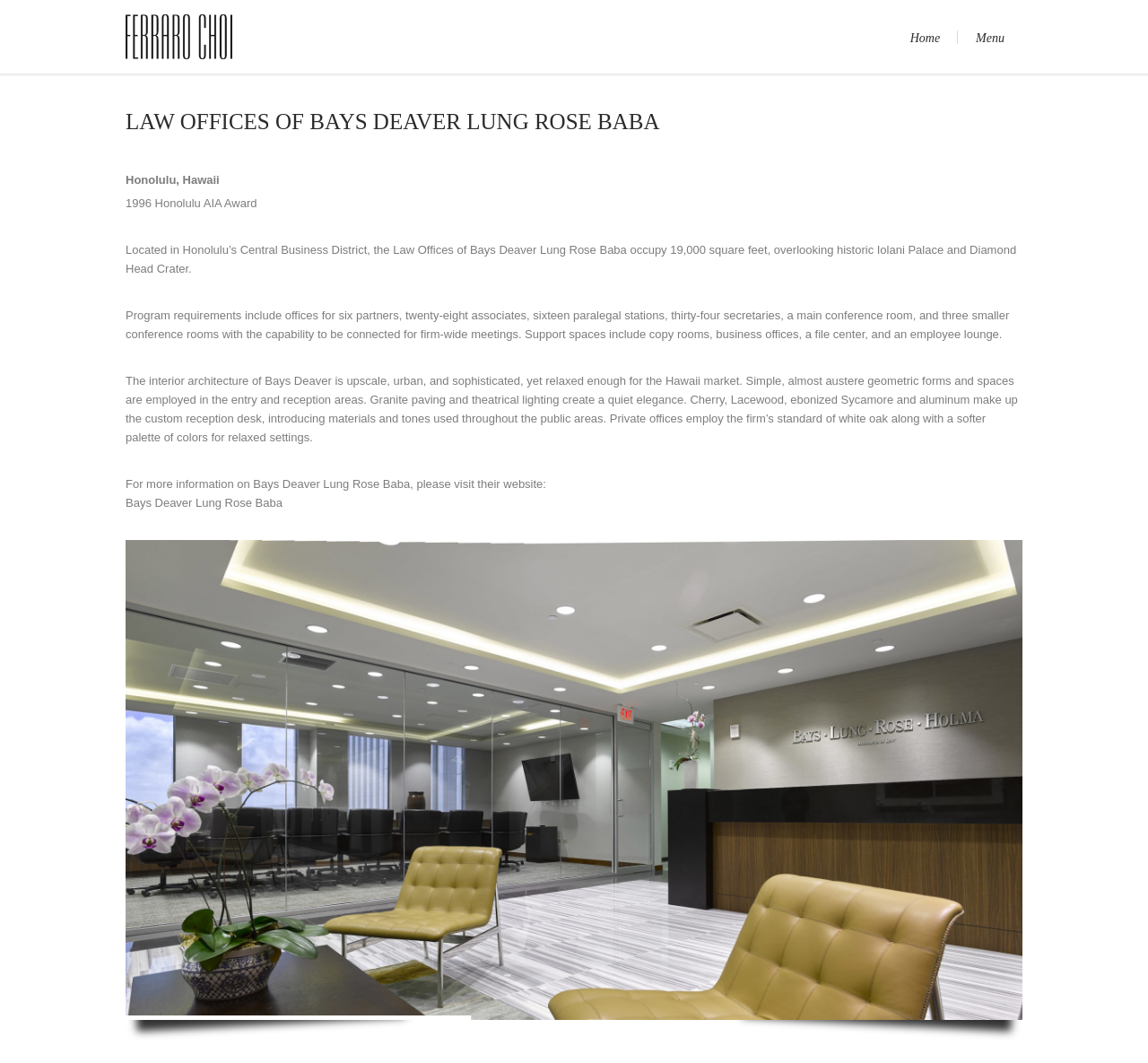Bounding box coordinates are to be given in the format (top-left x, top-left y, bottom-right x, bottom-right y). All values must be floating point numbers between 0 and 1. Provide the bounding box coordinate for the UI element described as: Bays Deaver Lung Rose Baba

[0.109, 0.467, 0.246, 0.479]